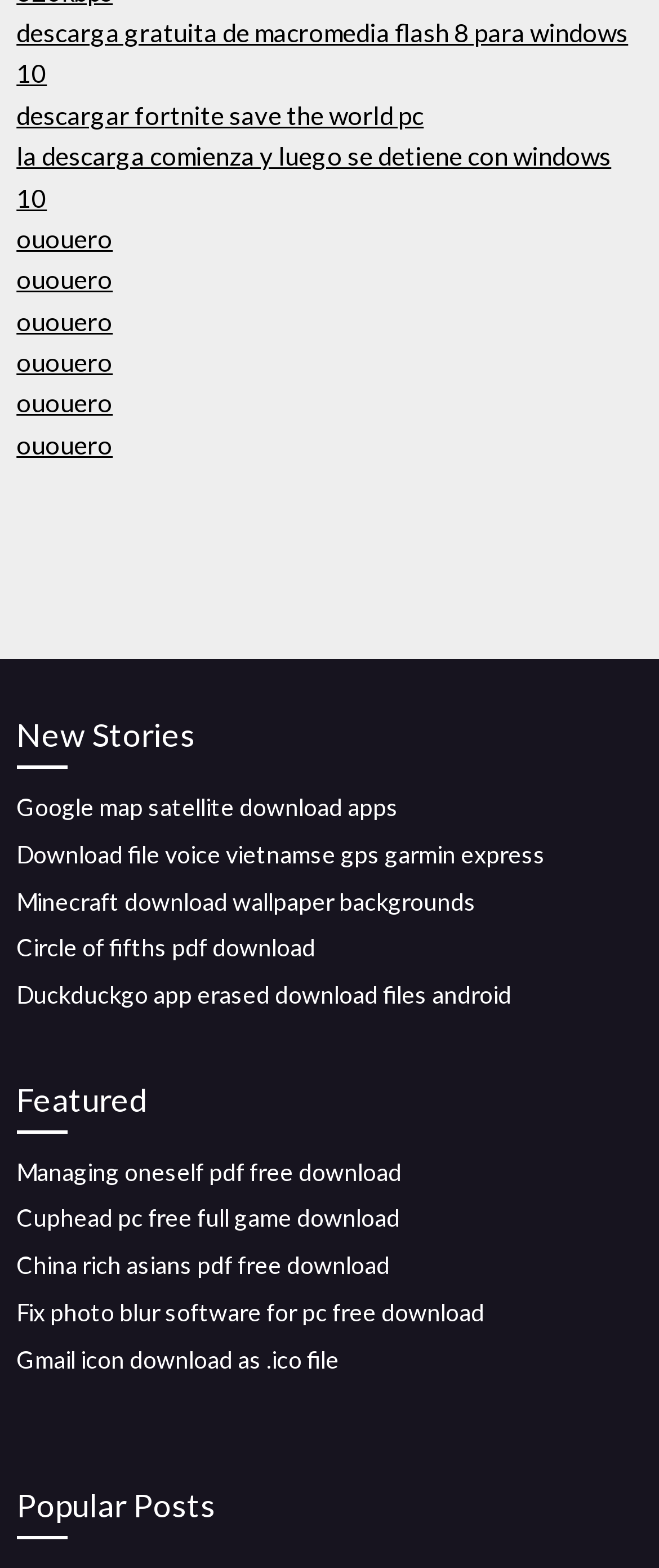Please specify the bounding box coordinates for the clickable region that will help you carry out the instruction: "View recent posts".

None